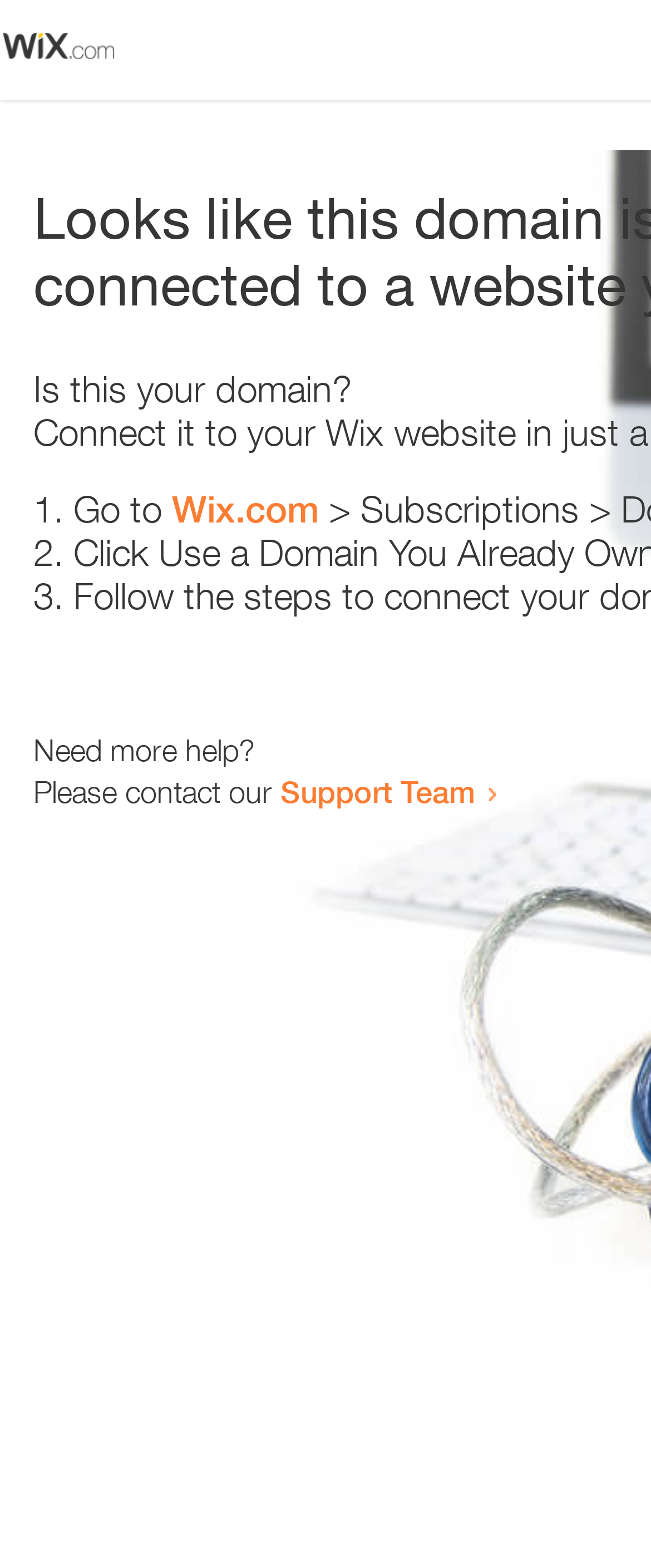Find the bounding box of the element with the following description: "Support Team". The coordinates must be four float numbers between 0 and 1, formatted as [left, top, right, bottom].

[0.431, 0.493, 0.731, 0.516]